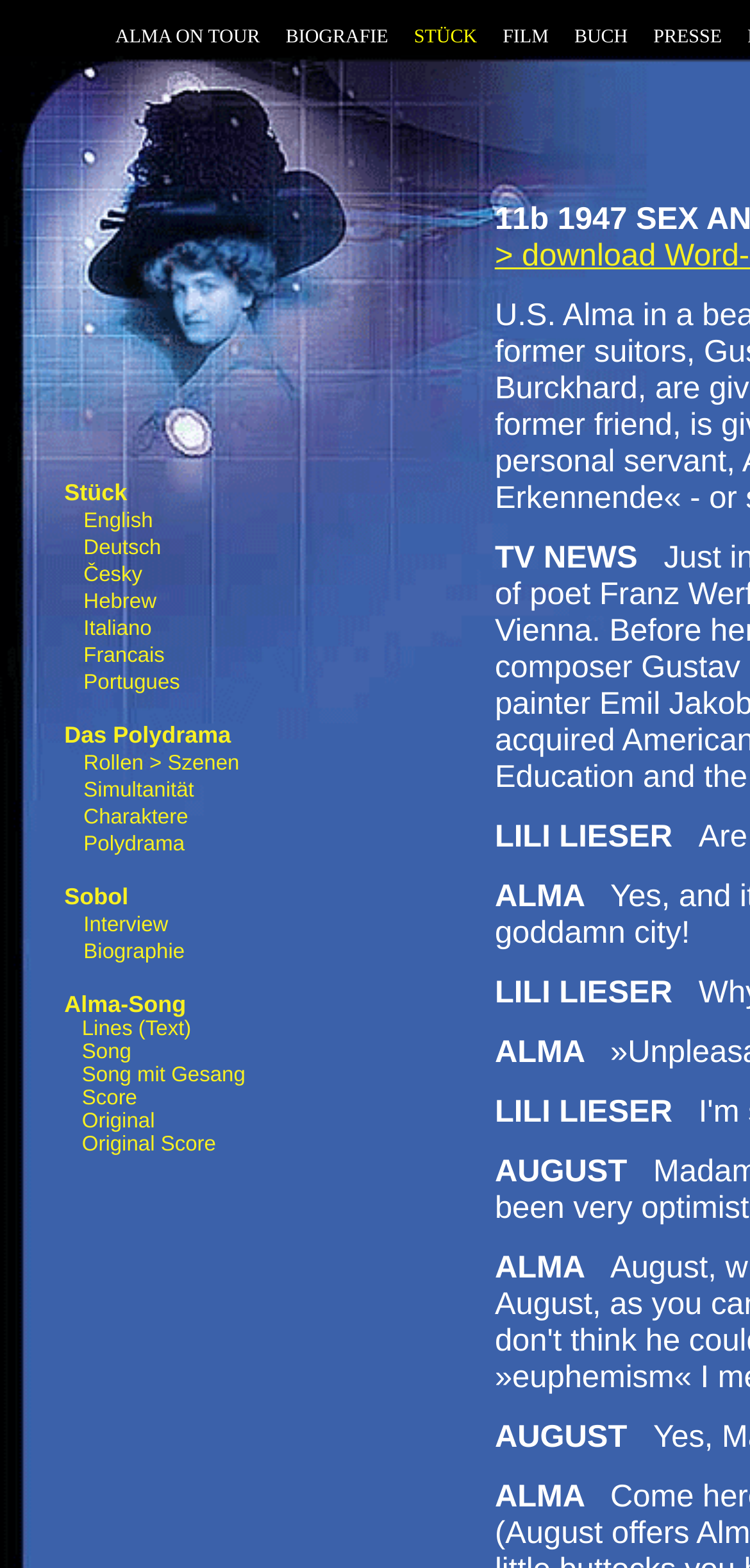Examine the image carefully and respond to the question with a detailed answer: 
What is the title of the song with singing?

In the section titled 'Alma-Song', there are several links to different aspects of the song, including 'Lines (Text)', 'Song', 'Song mit Gesang', 'Score', 'Original', and 'Original Score'. The title of the song with singing is 'Song mit Gesang'.